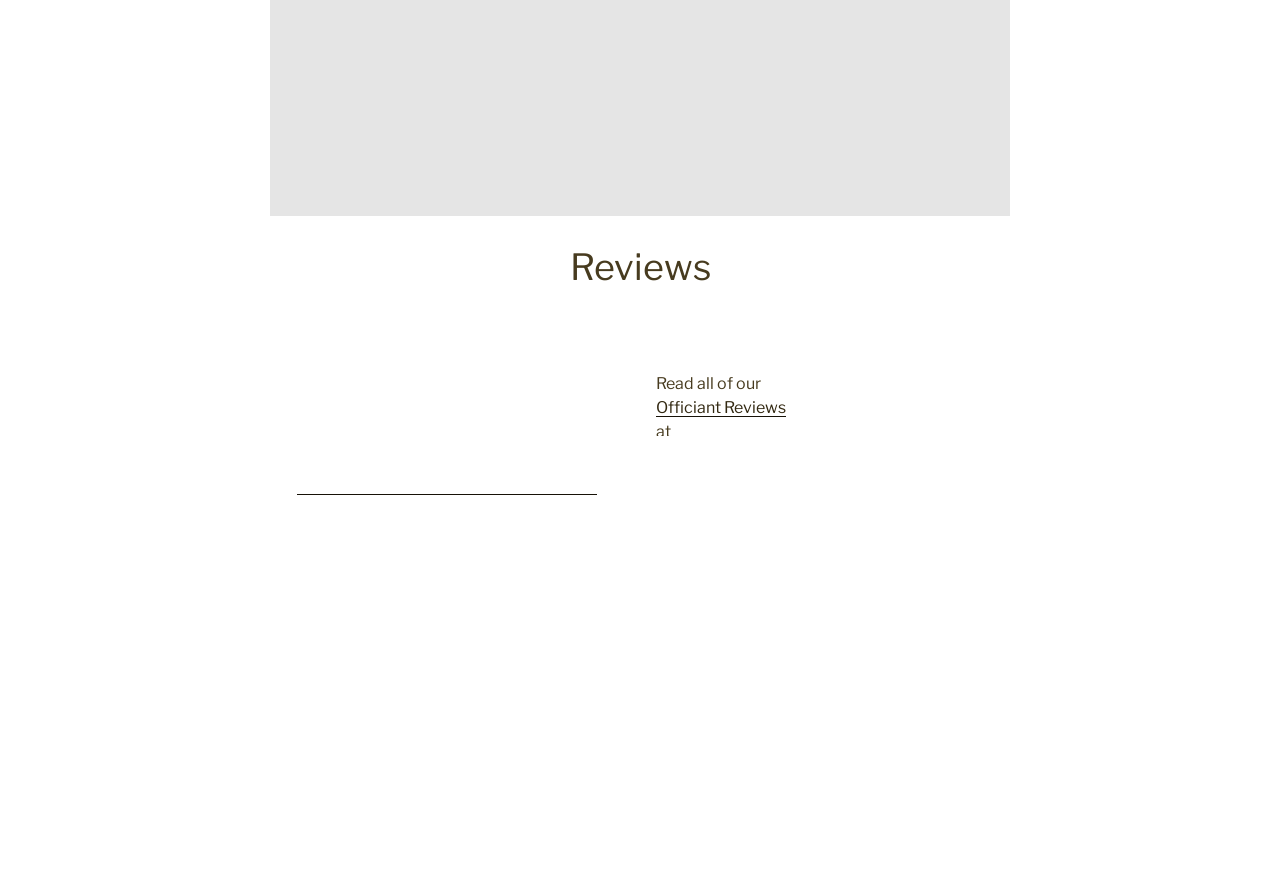Answer the question below in one word or phrase:
How many links are there to read reviews?

Two